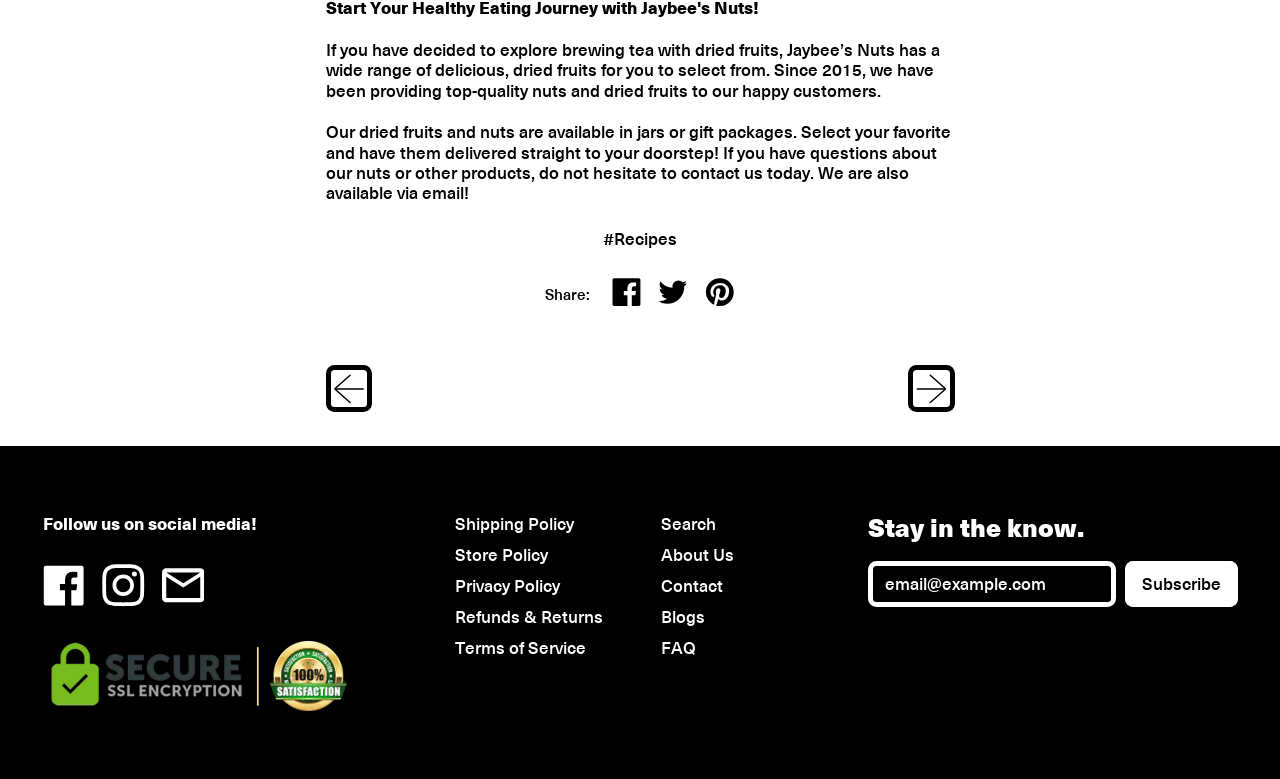How can customers contact Jaybee's Nuts?
Using the image as a reference, answer with just one word or a short phrase.

Via email or contact us